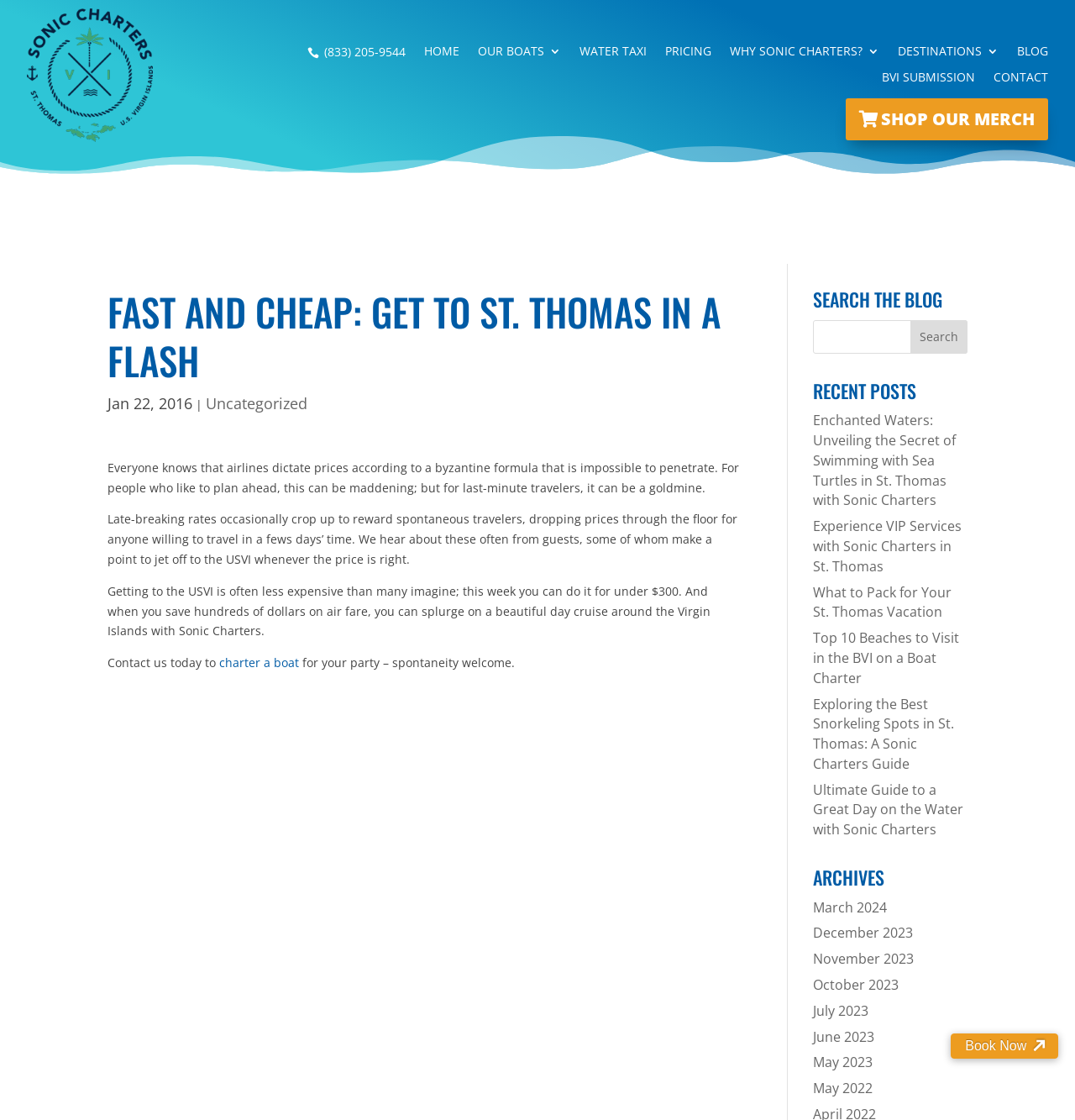Please provide a comprehensive answer to the question based on the screenshot: What is the last archive month listed?

I found the last archive month listed by looking at the 'ARCHIVES' section, where I saw a list of months, and the last one is 'May 2022'.